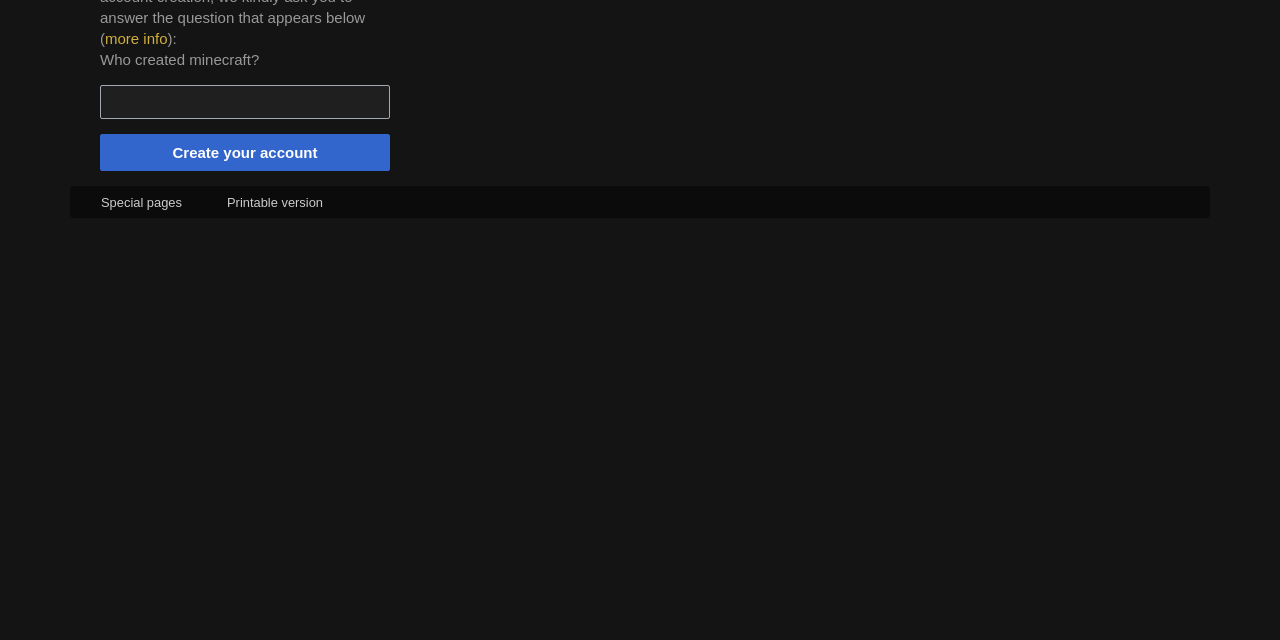Predict the bounding box of the UI element that fits this description: "Special pages".

[0.067, 0.293, 0.154, 0.34]